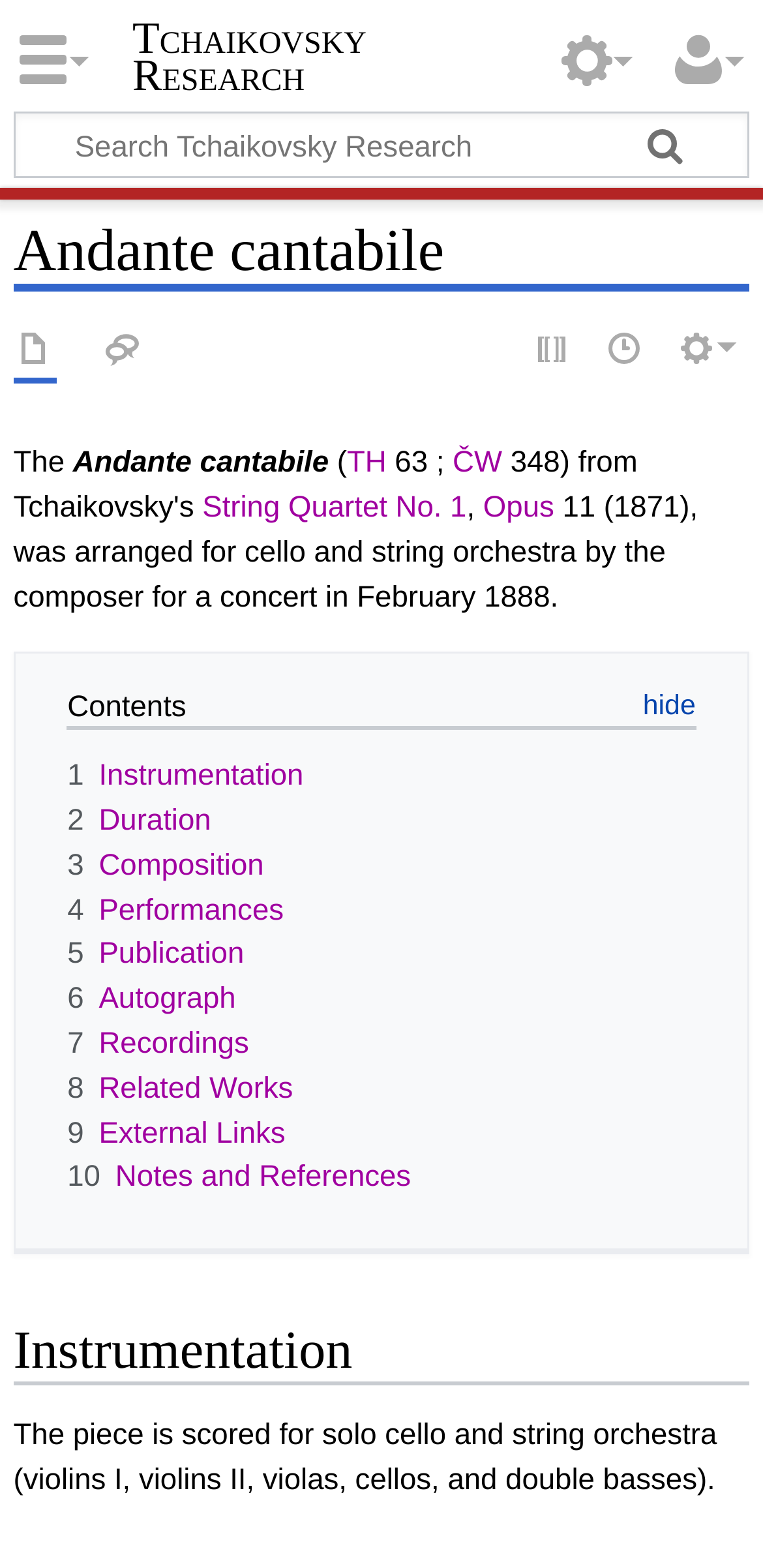Identify the bounding box of the UI element that matches this description: "5 Publication".

[0.088, 0.598, 0.32, 0.619]